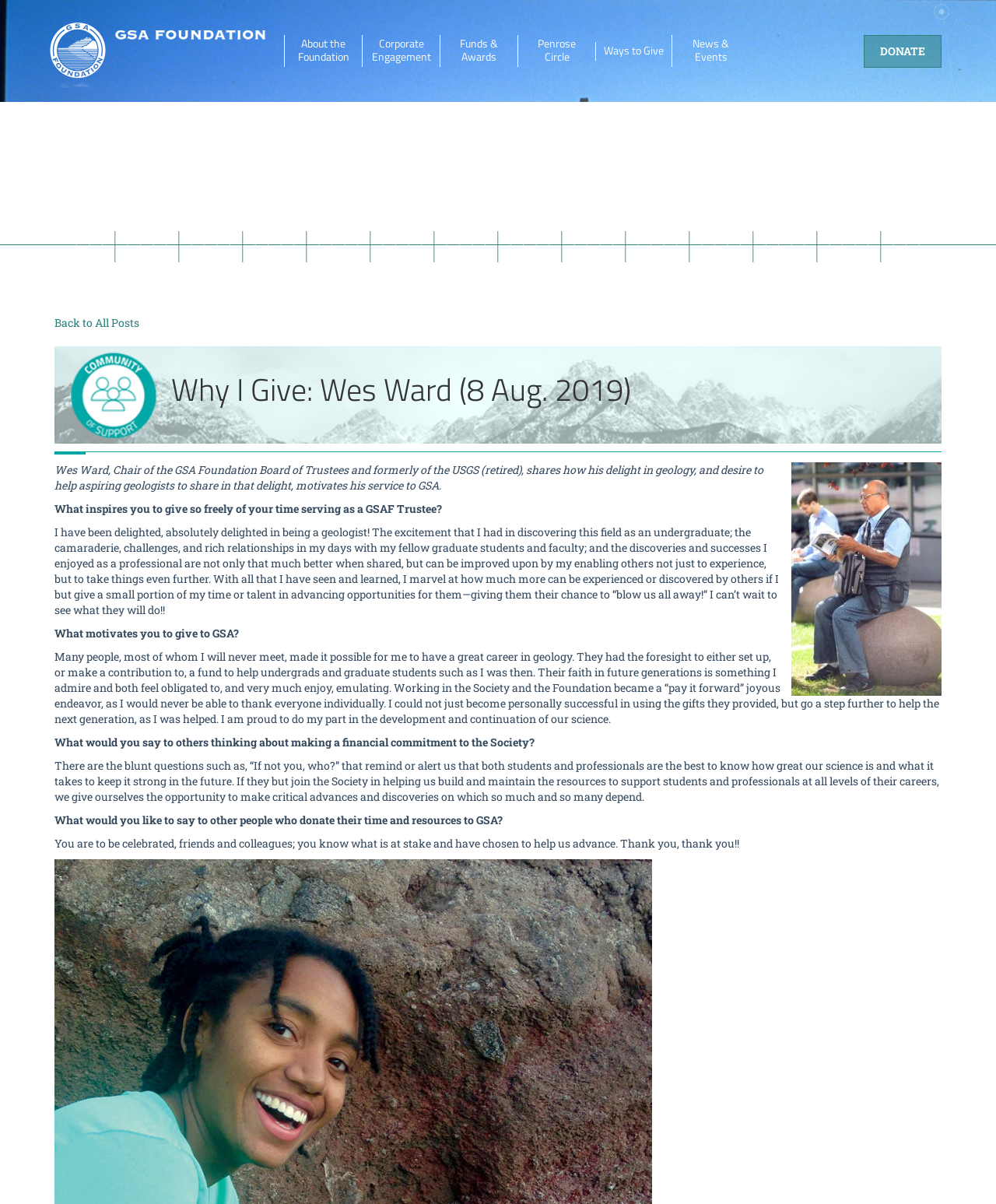Determine the bounding box coordinates for the UI element described. Format the coordinates as (top-left x, top-left y, bottom-right x, bottom-right y) and ensure all values are between 0 and 1. Element description: Back to All Posts

[0.055, 0.262, 0.14, 0.274]